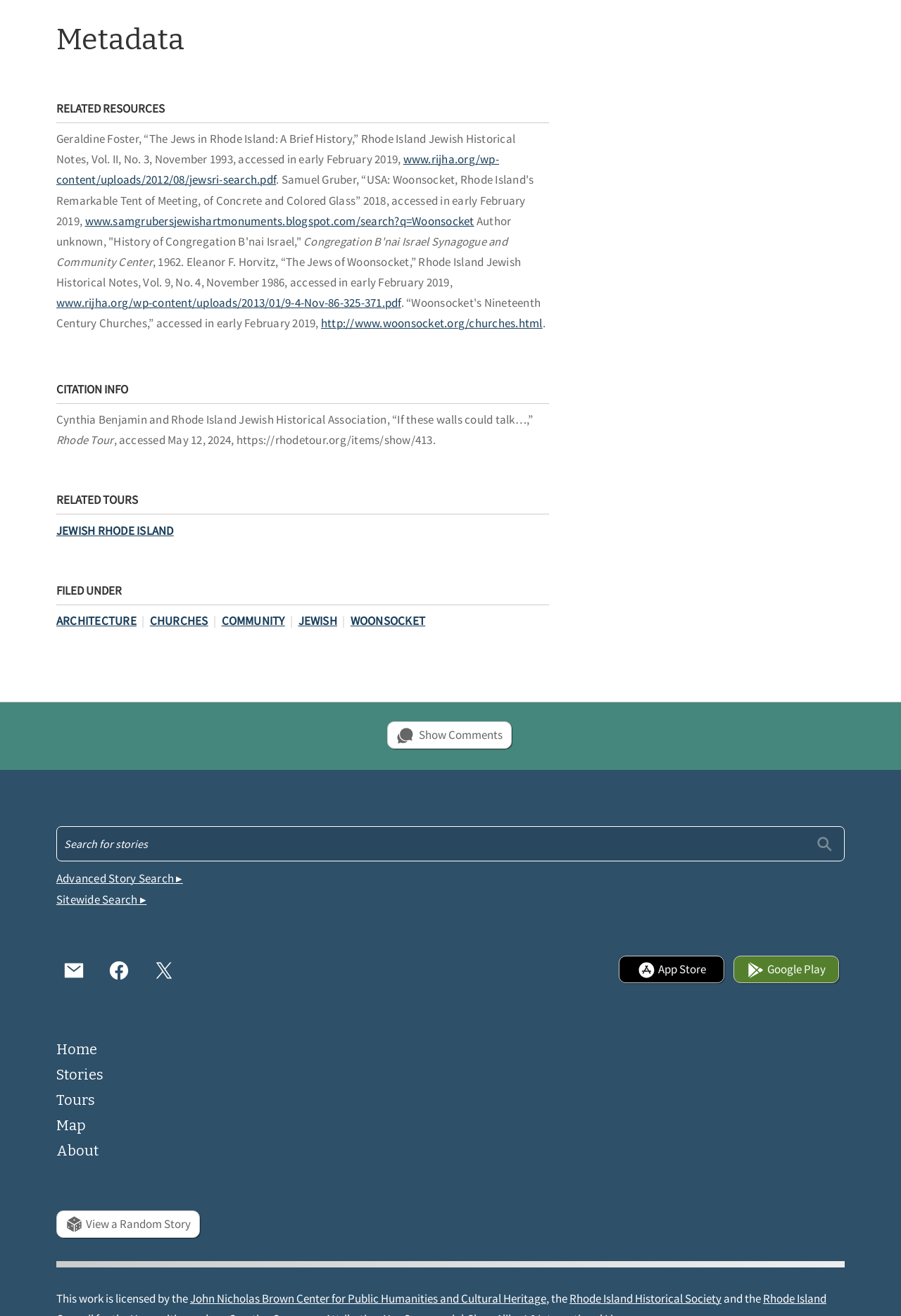Use a single word or phrase to answer this question: 
What is the purpose of the textbox in the footer?

Search